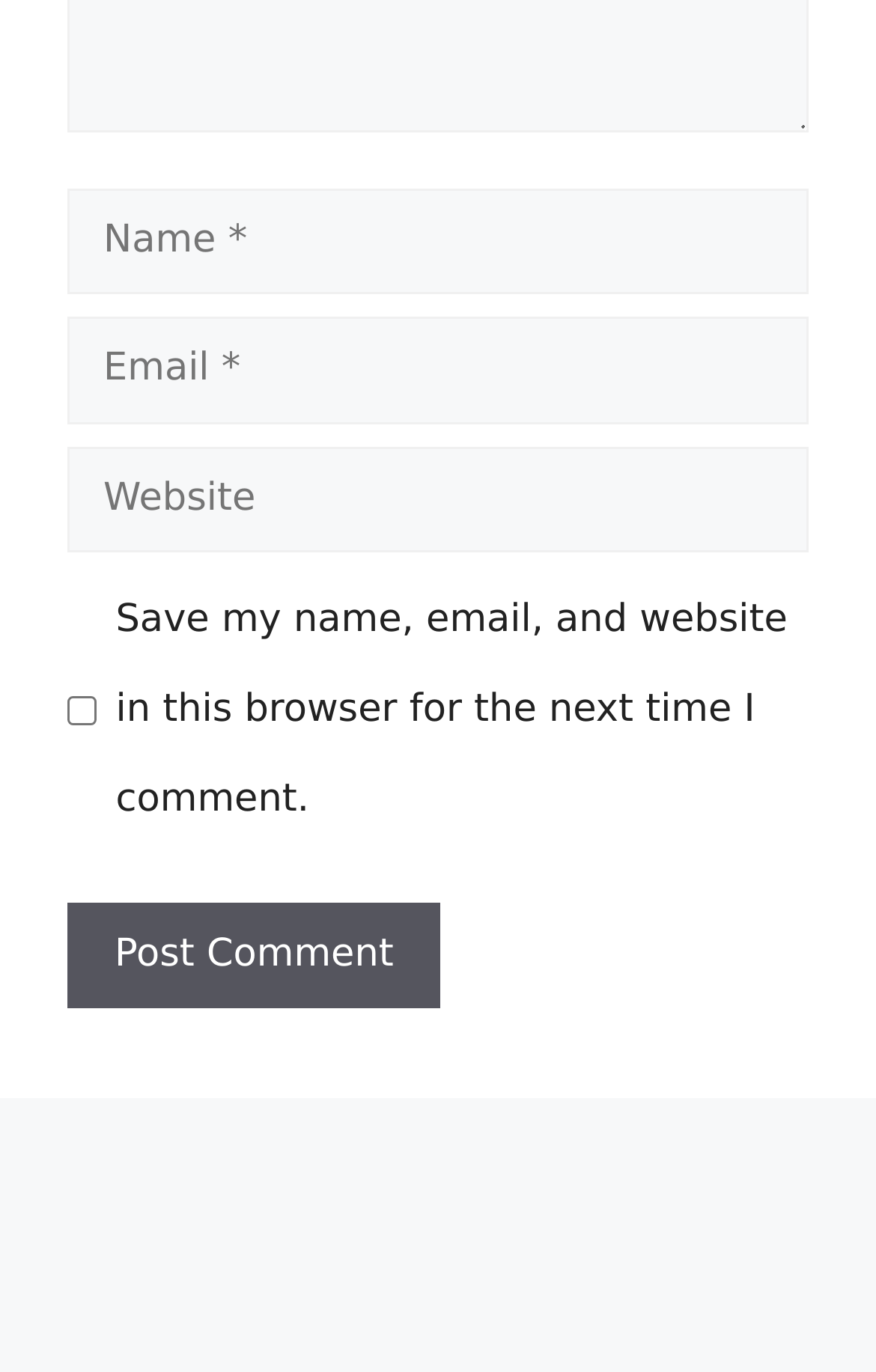What is the purpose of the button at the bottom of the form?
Based on the visual, give a brief answer using one word or a short phrase.

Post Comment